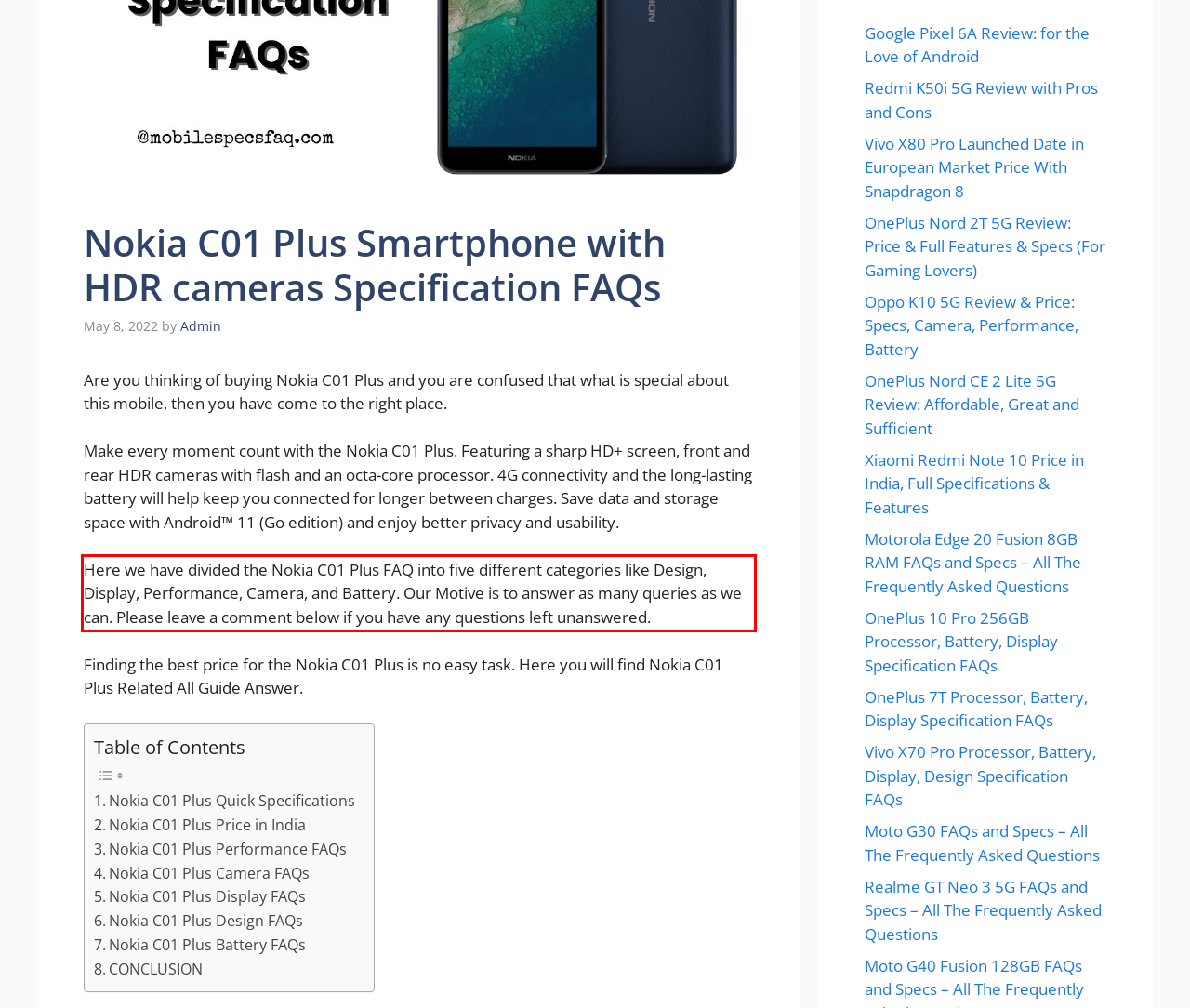Review the screenshot of the webpage and recognize the text inside the red rectangle bounding box. Provide the extracted text content.

Here we have divided the Nokia C01 Plus FAQ into five different categories like Design, Display, Performance, Camera, and Battery. Our Motive is to answer as many queries as we can. Please leave a comment below if you have any questions left unanswered.